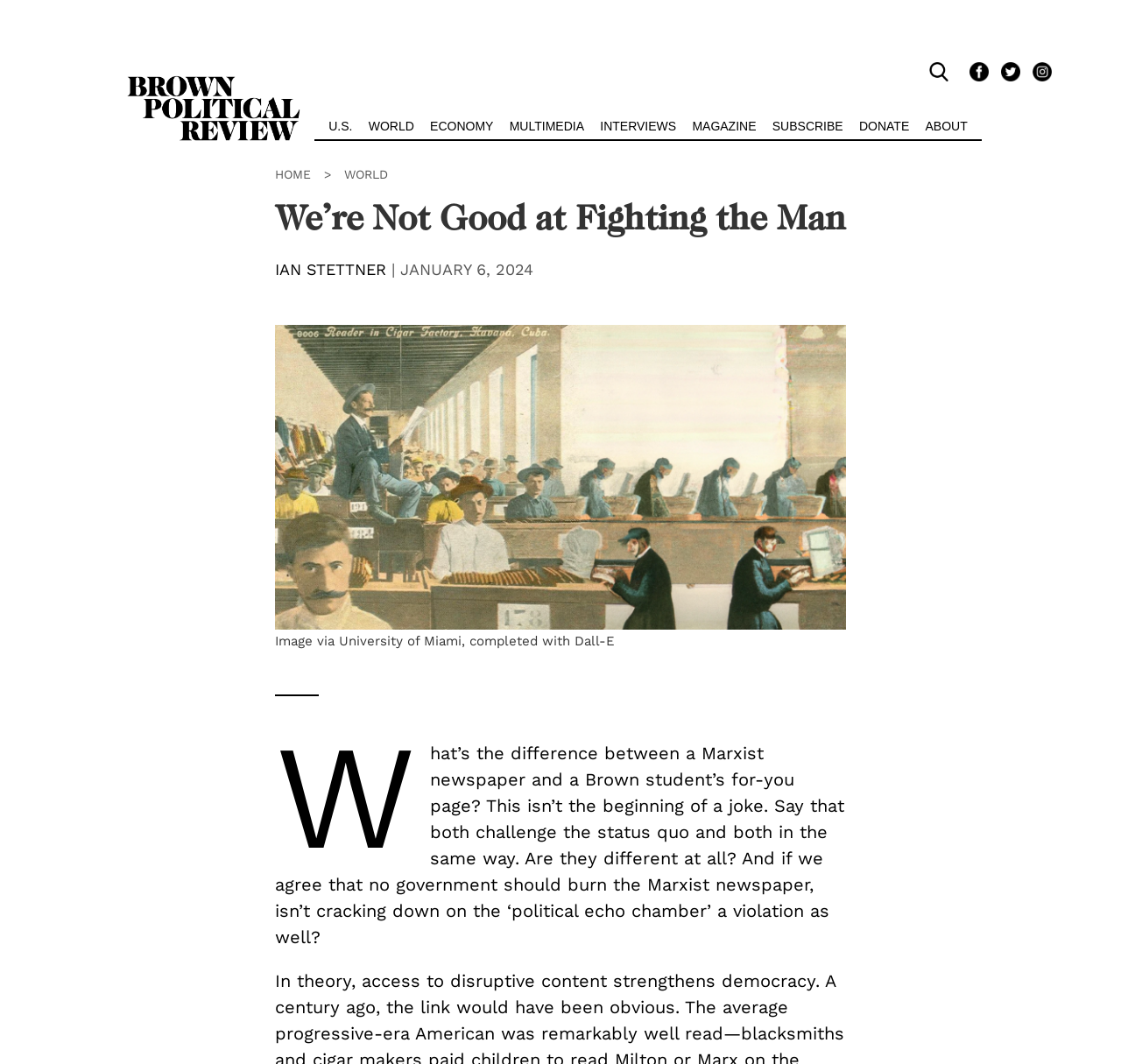What is the date of the article?
Using the details from the image, give an elaborate explanation to answer the question.

I found the date 'JANUARY 6, 2024' below the author's name.